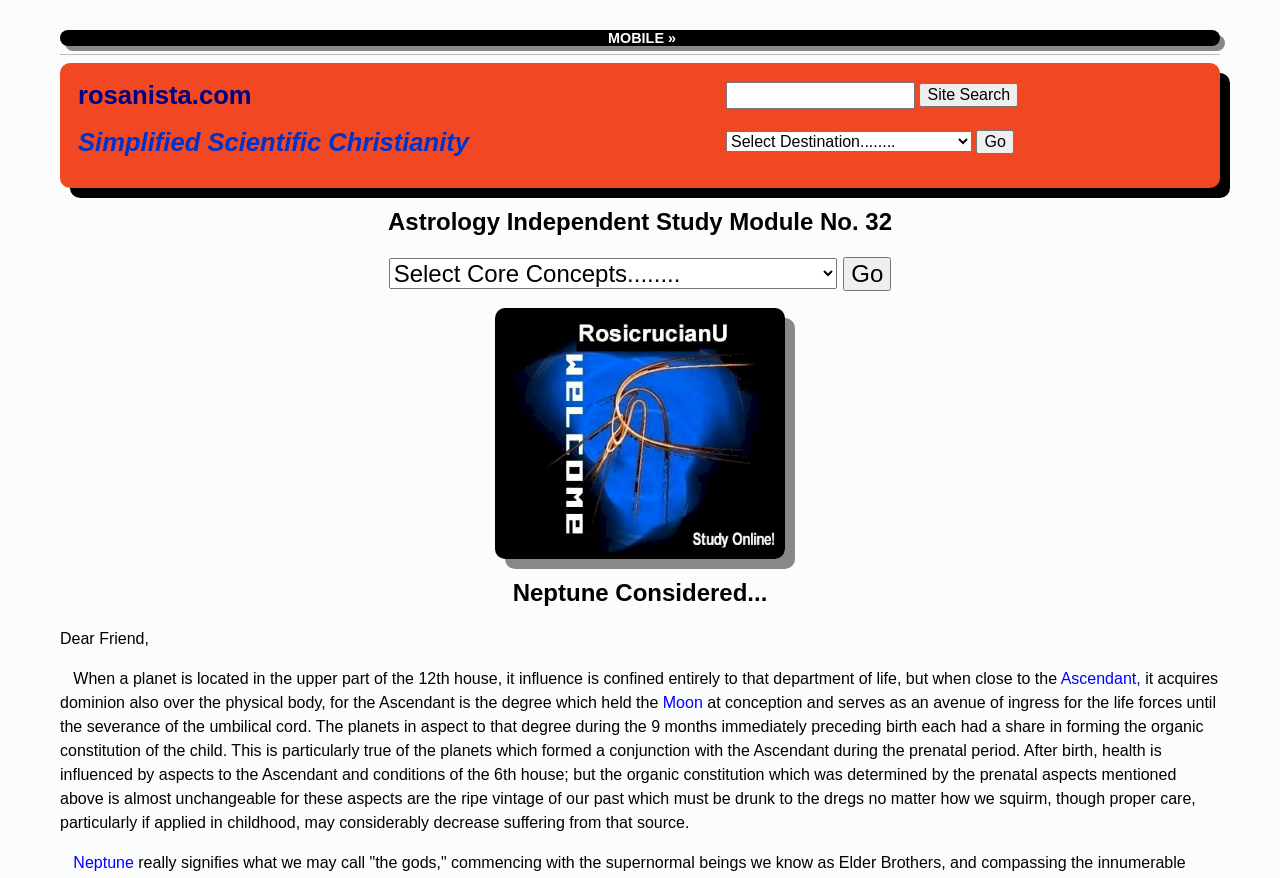What is the topic of the Astrology Independent Study Module?
Look at the image and answer with only one word or phrase.

Neptune